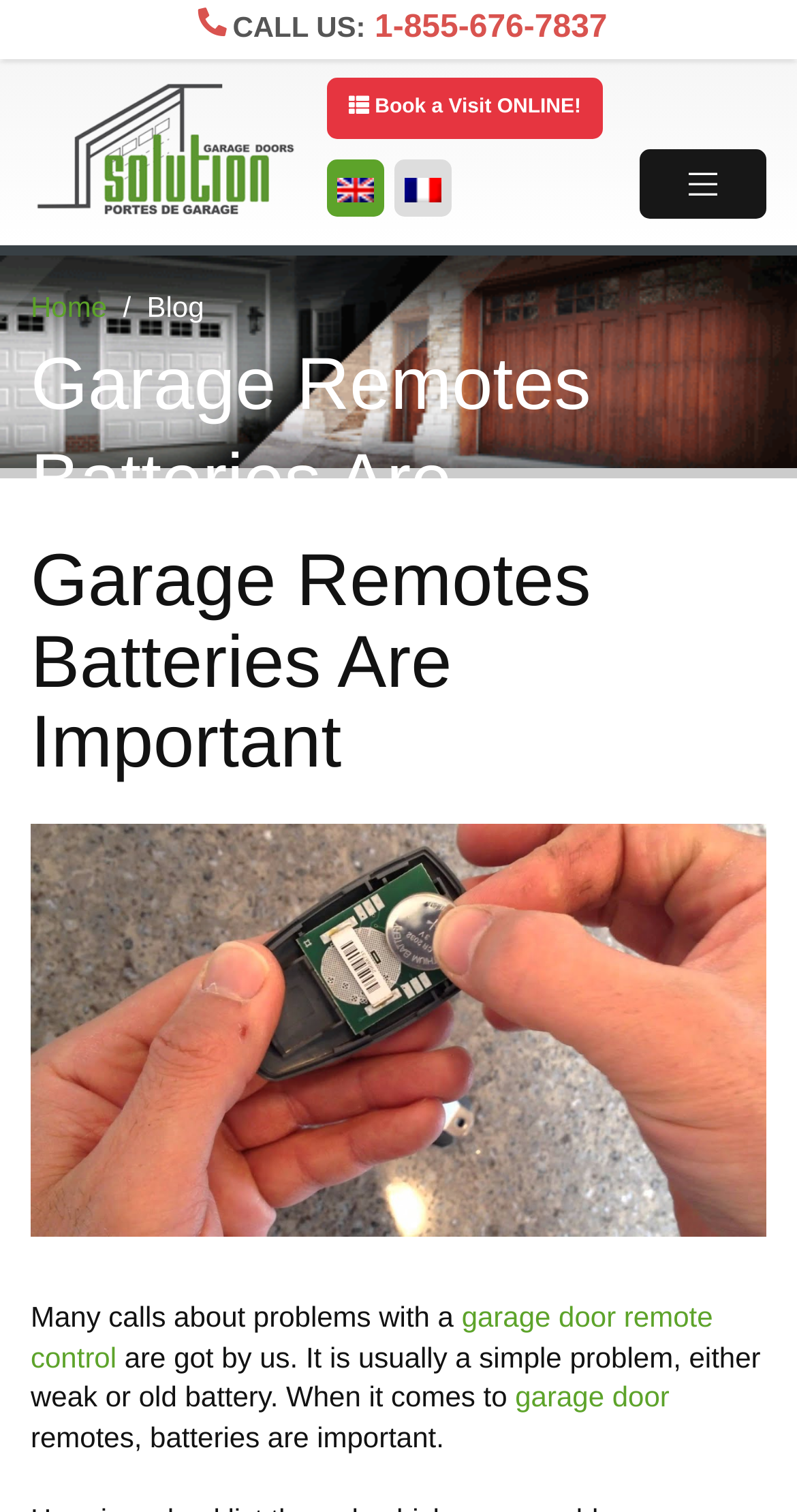Please determine the bounding box coordinates of the area that needs to be clicked to complete this task: 'Select English language'. The coordinates must be four float numbers between 0 and 1, formatted as [left, top, right, bottom].

[0.41, 0.105, 0.482, 0.144]